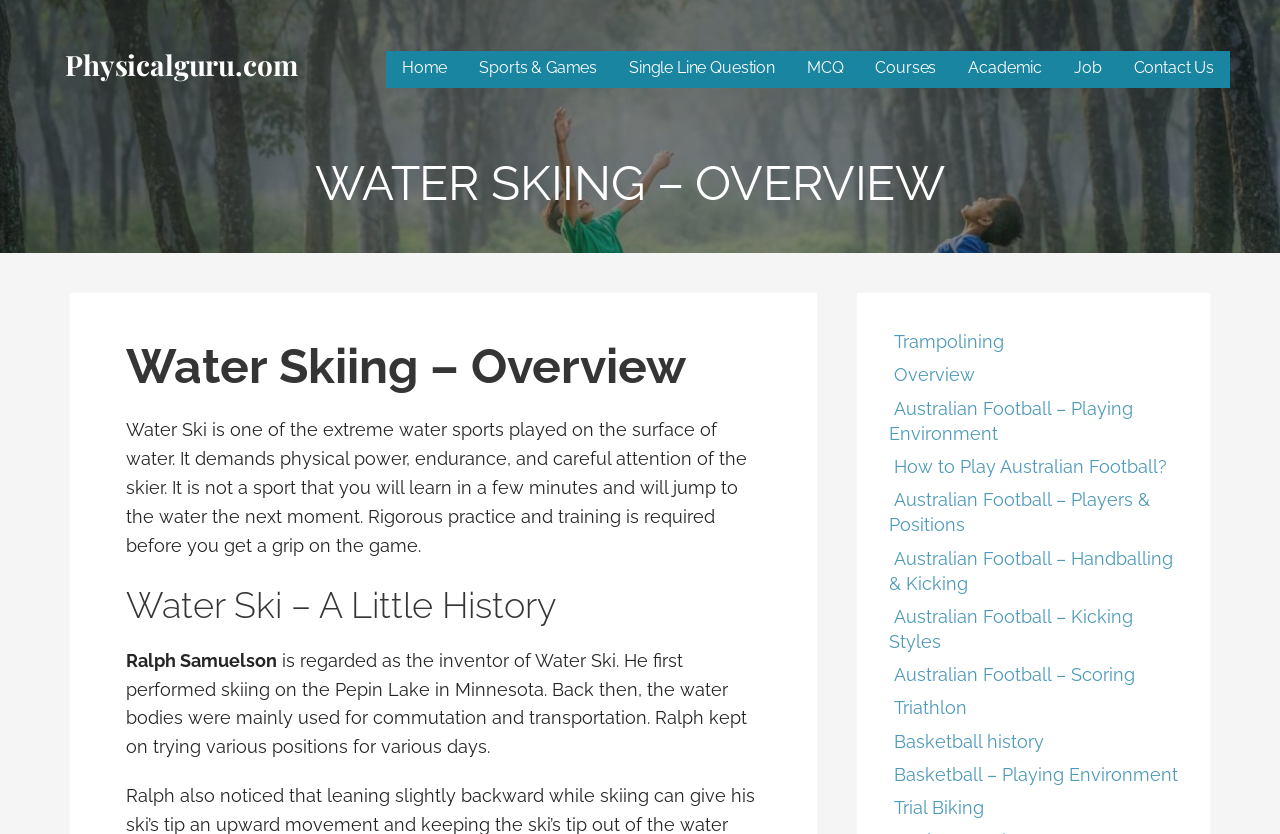Extract the main title from the webpage and generate its text.

WATER SKIING – OVERVIEW